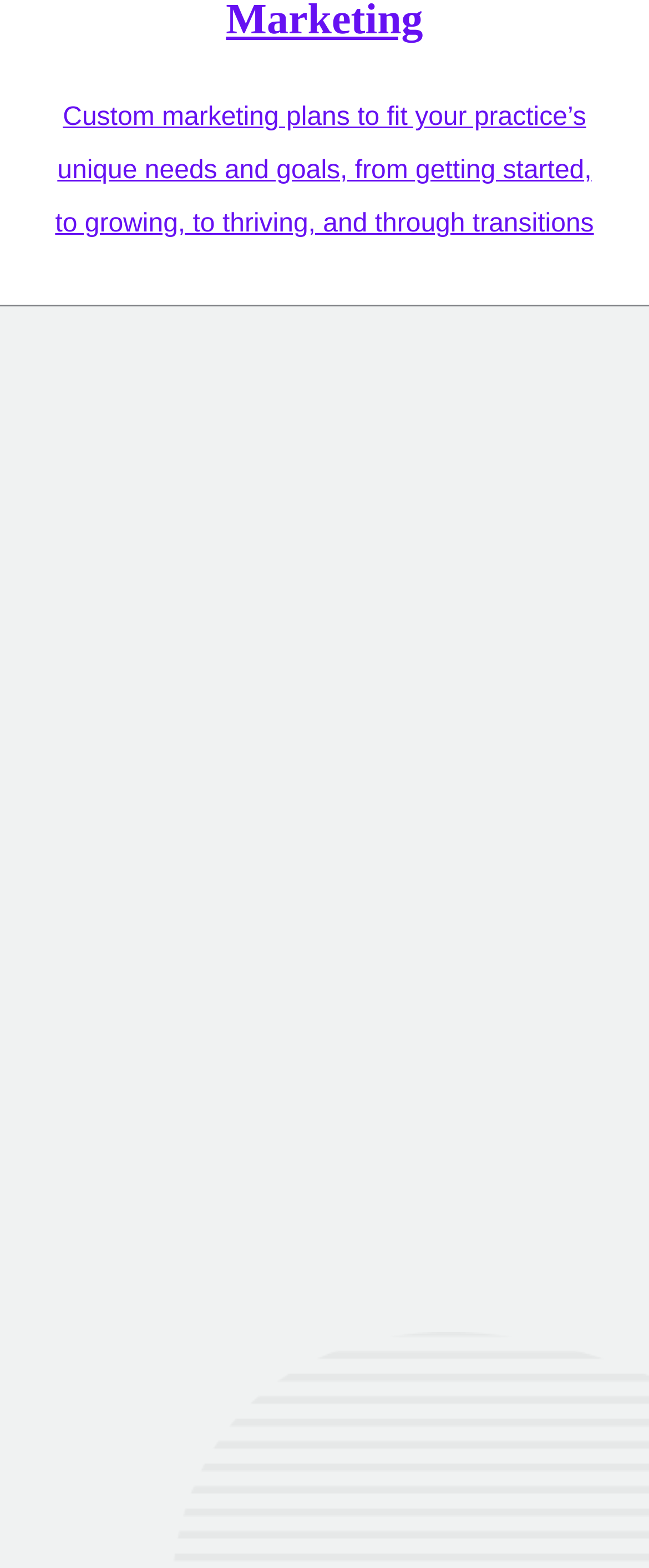Provide the bounding box coordinates of the UI element this sentence describes: "name="business" placeholder="Business Name"".

[0.041, 0.57, 0.959, 0.613]